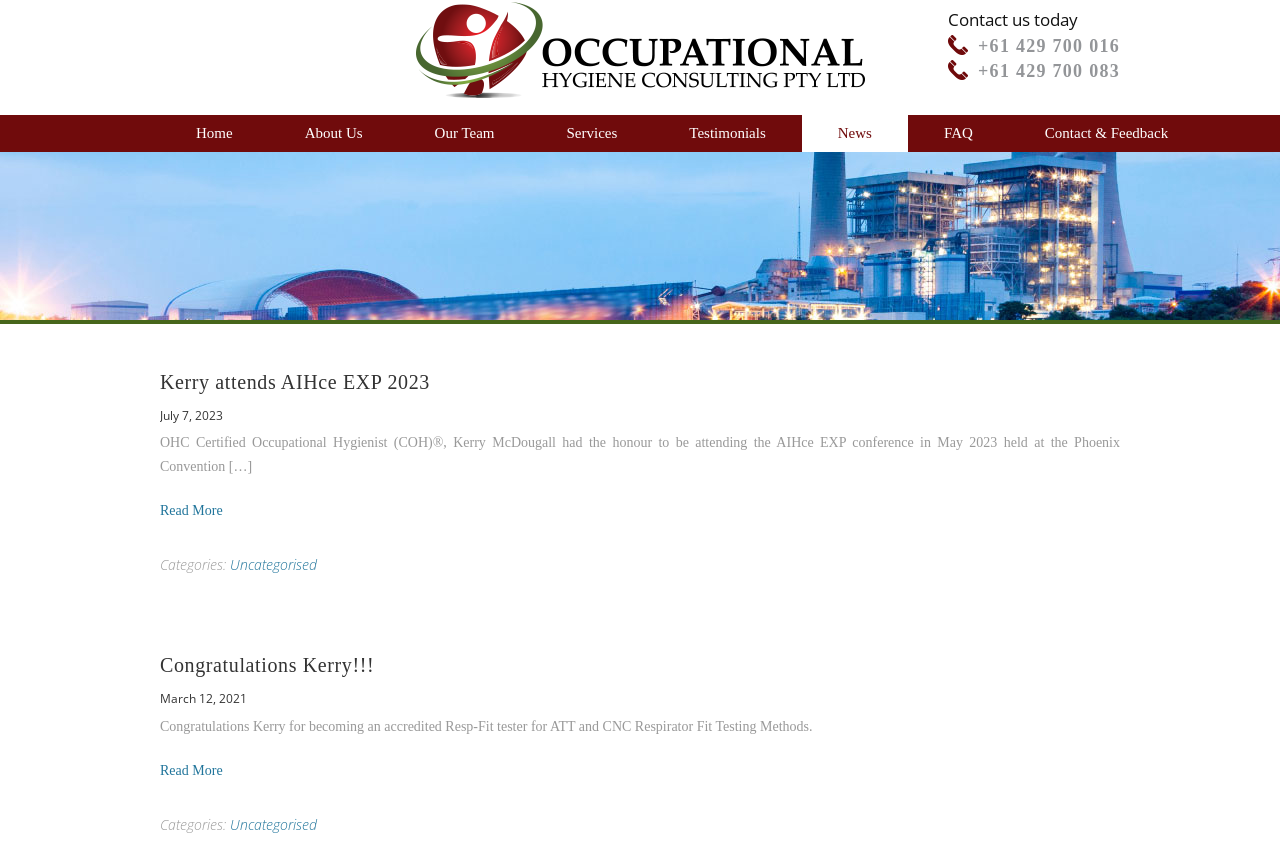Please specify the coordinates of the bounding box for the element that should be clicked to carry out this instruction: "Click Contact us today". The coordinates must be four float numbers between 0 and 1, formatted as [left, top, right, bottom].

[0.741, 0.012, 0.875, 0.041]